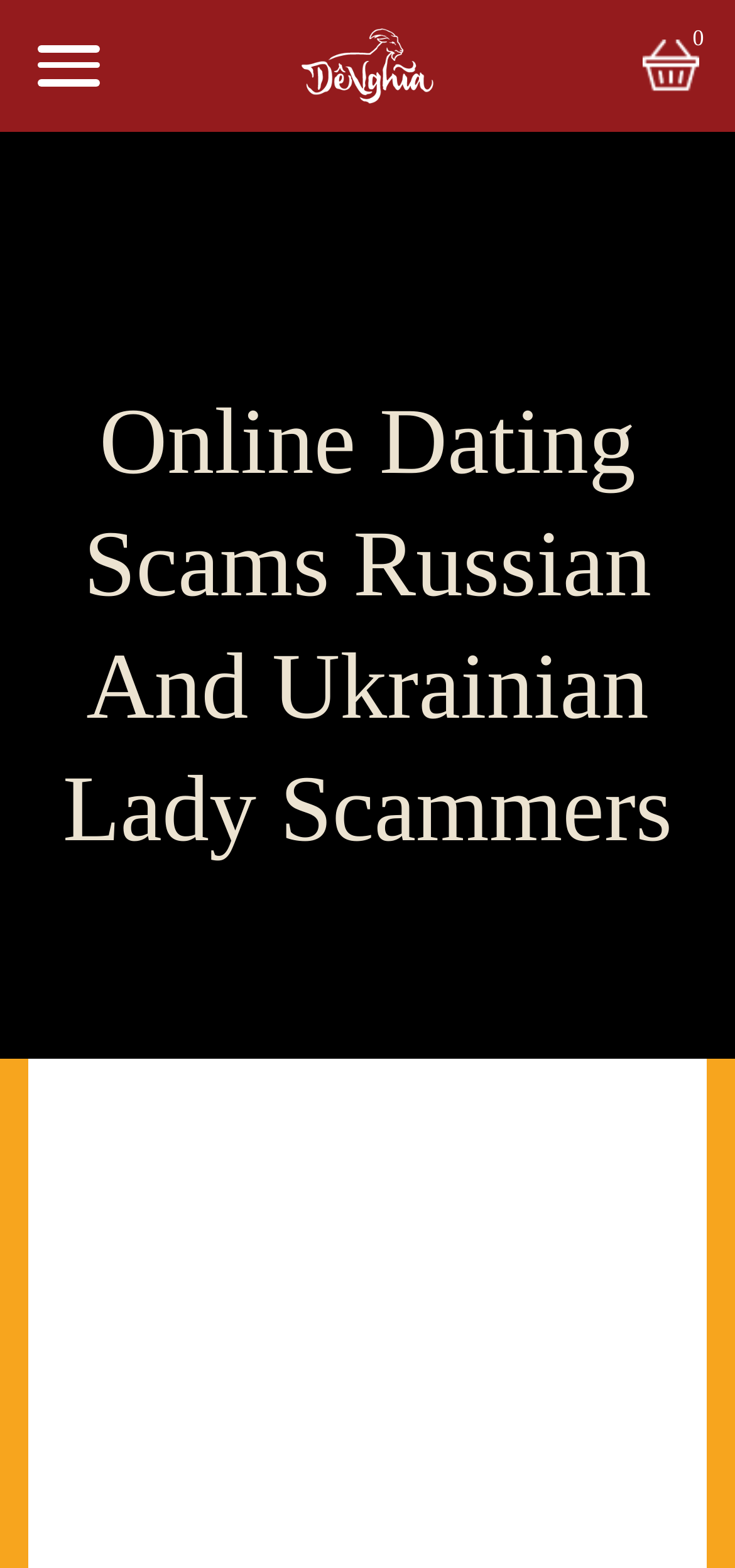Identify the bounding box coordinates for the UI element that matches this description: "Câu chuyện Dê Nghĩa".

[0.05, 0.188, 0.95, 0.226]